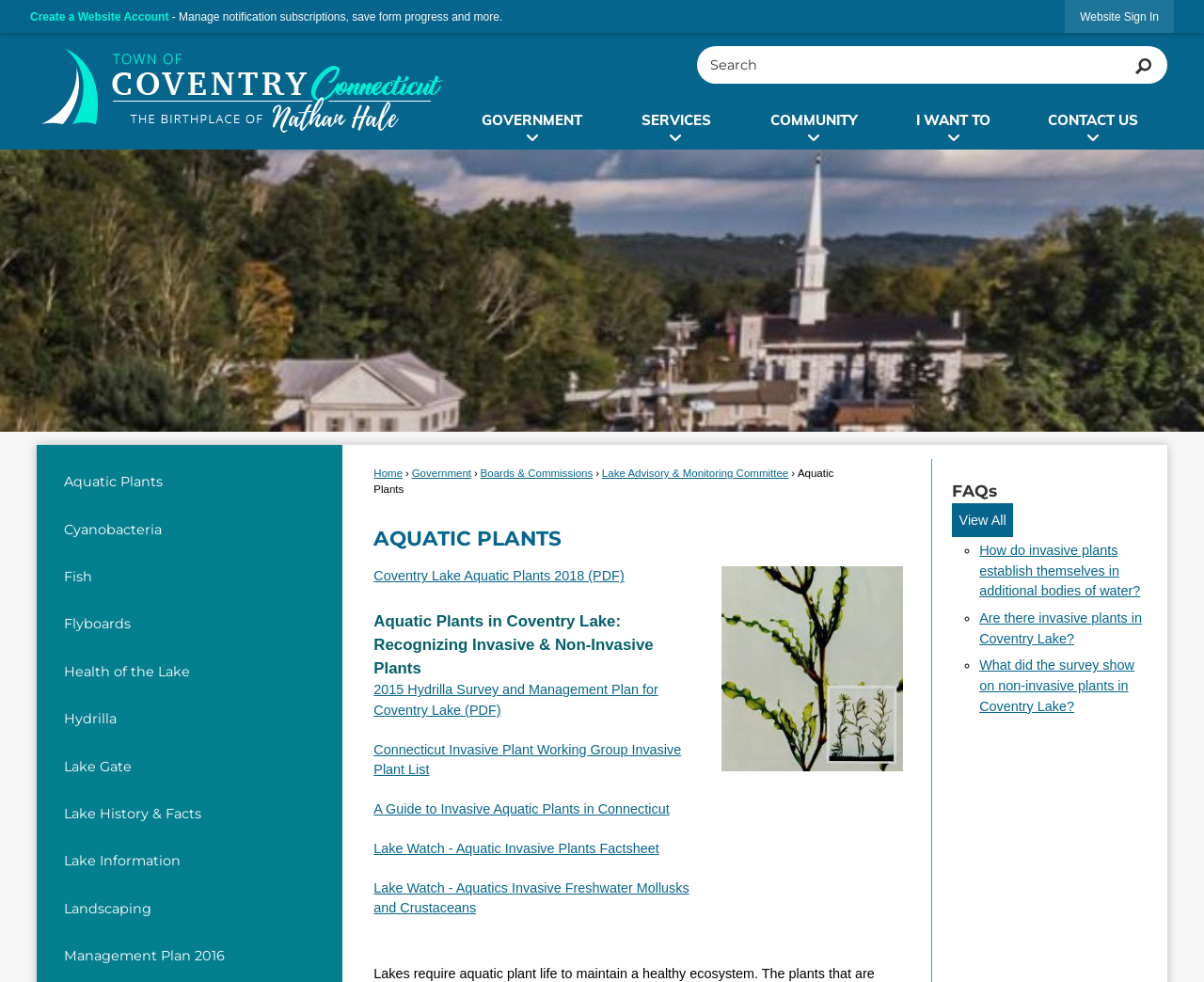Please find the bounding box for the following UI element description. Provide the coordinates in (top-left x, top-left y, bottom-right x, bottom-right y) format, with values between 0 and 1: Contact Us

[0.846, 0.093, 0.969, 0.152]